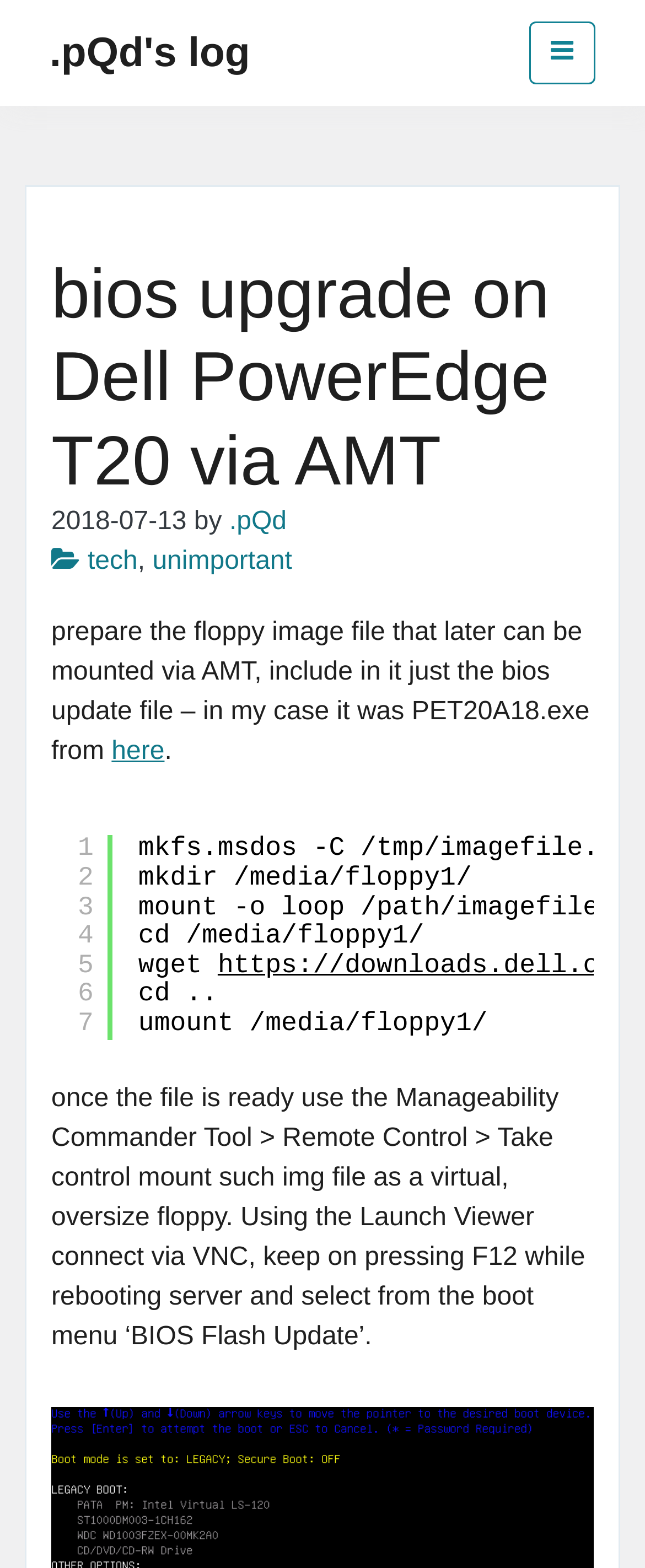What is the date of the blog post?
Analyze the image and provide a thorough answer to the question.

The date of the blog post can be found in the time element, which is a child of the header element. The text content of the time element is '2018-07-13'.